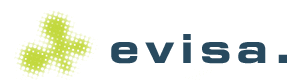Using the details in the image, give a detailed response to the question below:
What is the purpose of the EVISA organization?

The EVISA organization is involved in various scientific and analytical services, as indicated by its logo and brand identity. This suggests that the organization is focused on providing research and consultancy services in a professional and expert manner.